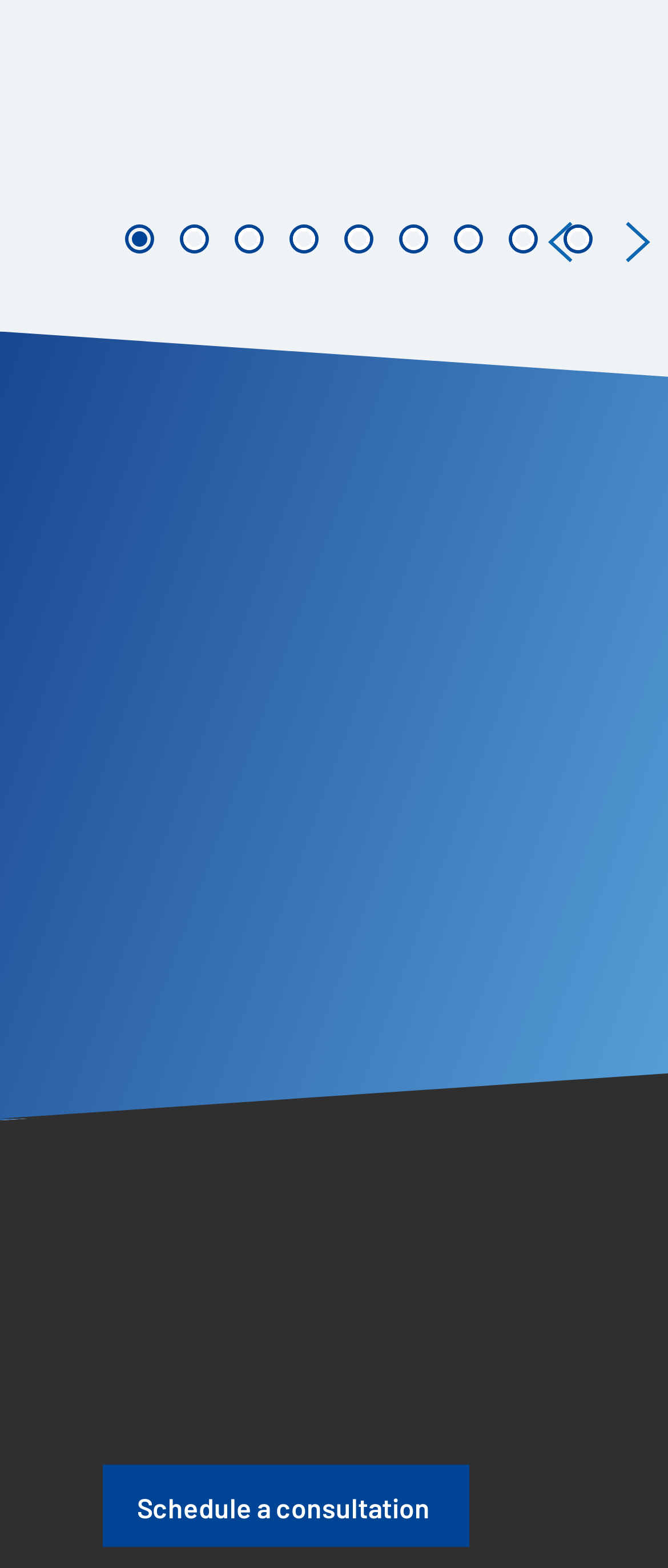Provide a brief response to the question below using a single word or phrase: 
What is the text below the 'Ready to get started?' text?

Get in touch to see how we can help